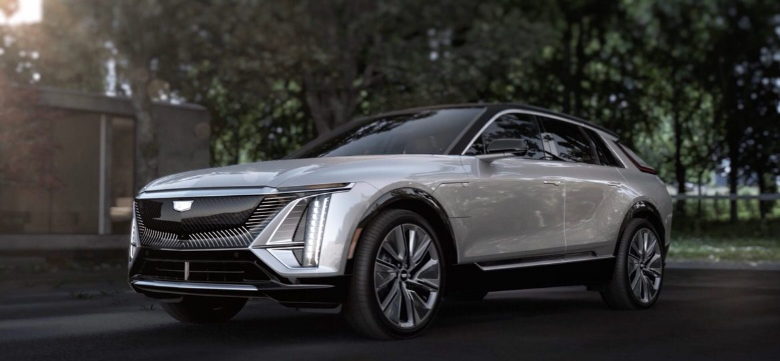Kindly respond to the following question with a single word or a brief phrase: 
What is the trend reflected in Cadillac's transition to electric vehicles?

Growing trend in the automotive industry